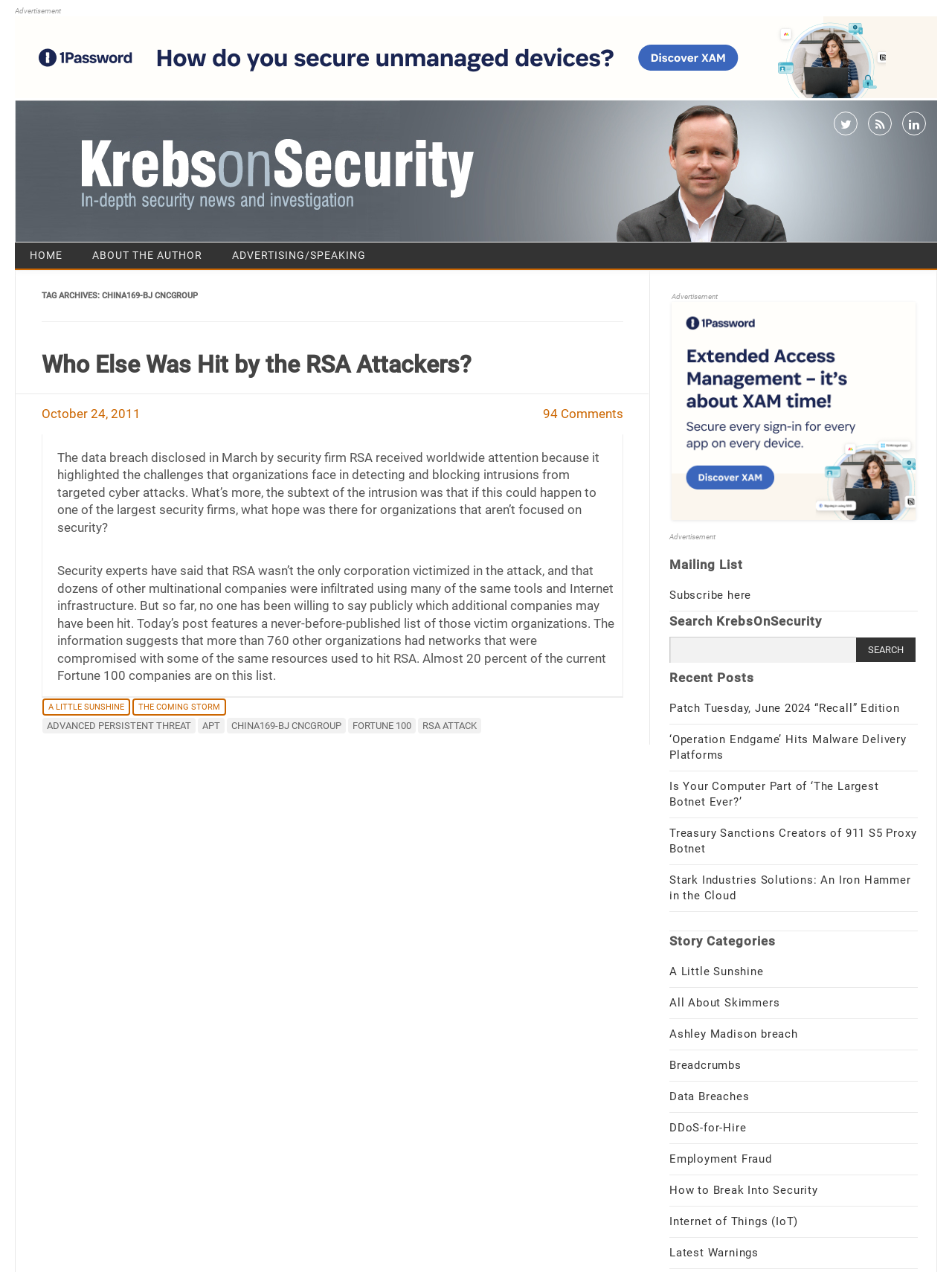Could you identify the text that serves as the heading for this webpage?

TAG ARCHIVES: CHINA169-BJ CNCGROUP